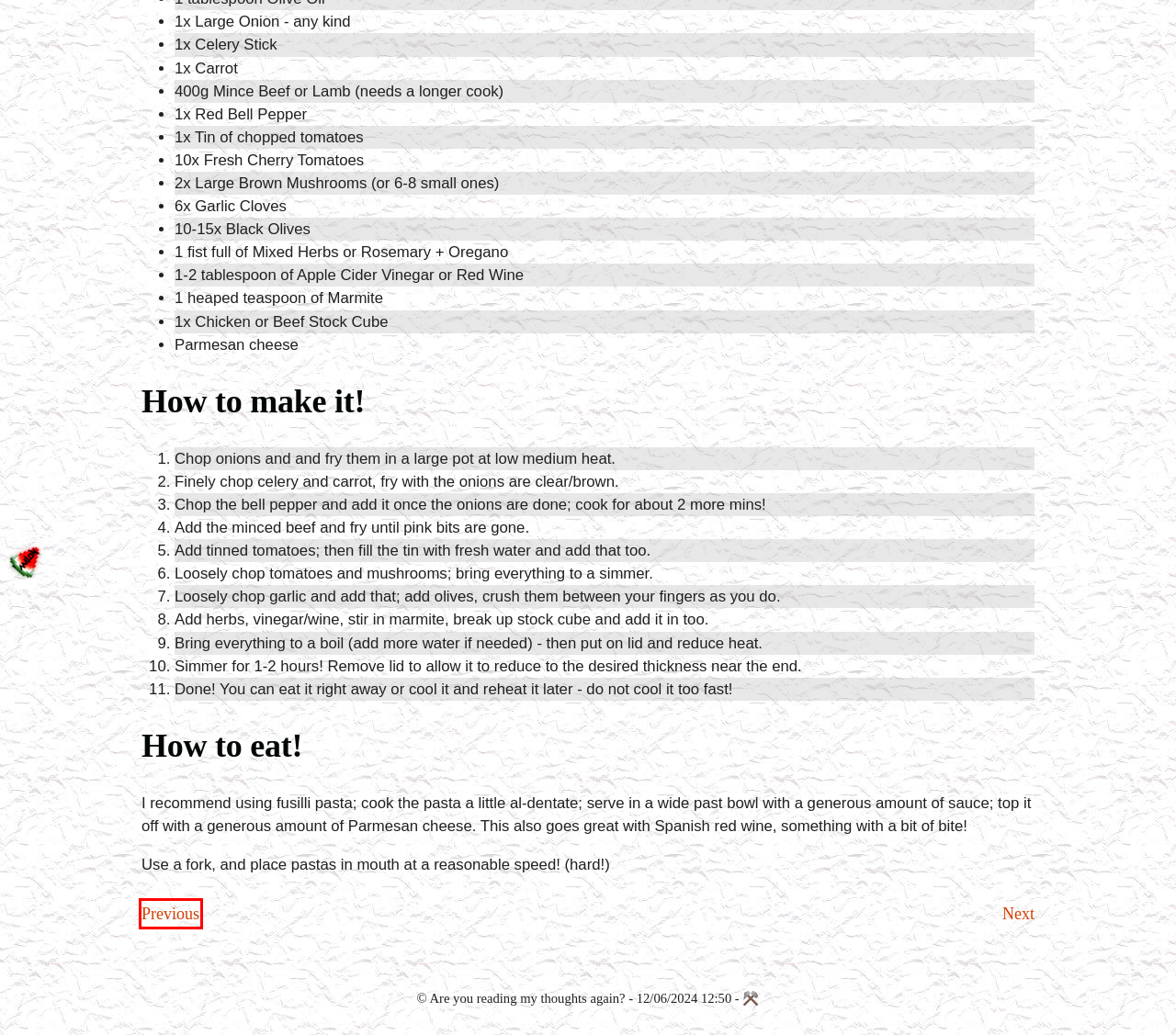You are looking at a screenshot of a webpage with a red bounding box around an element. Determine the best matching webpage description for the new webpage resulting from clicking the element in the red bounding box. Here are the descriptions:
A. Textpattern CMS | Open source content management system
B. Guidebooks | Melon's Thoughts
C. Recipes | Melon's Thoughts
D. Thoughts | Melon's Thoughts
E. Melon's Thoughts
F. Easy Fish with Paprika and Risotto Rice | Melon's Thoughts
G. Diary | Melon's Thoughts
H. Marmite Lunch Pasta | Melon's Thoughts

H